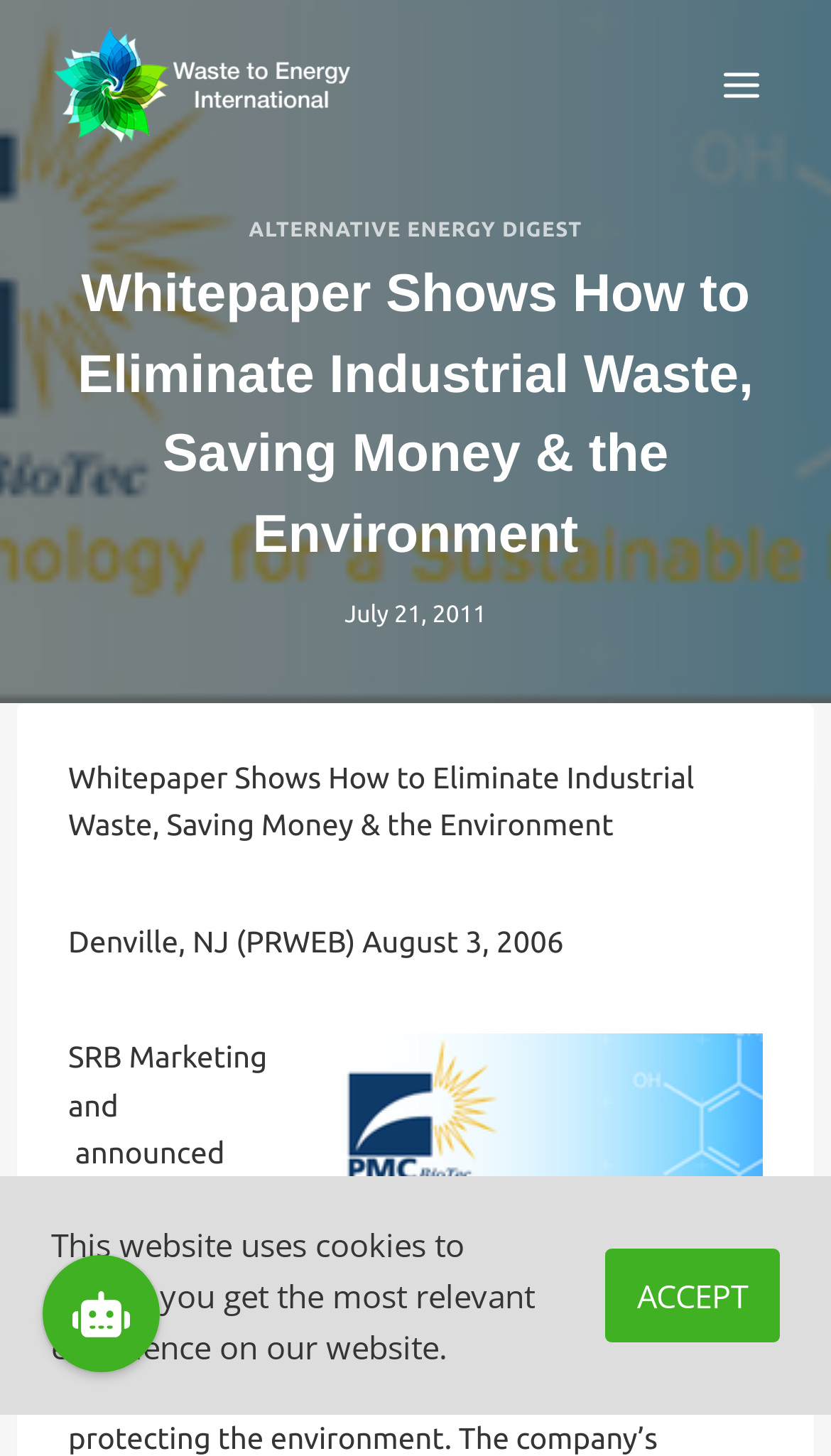Please look at the image and answer the question with a detailed explanation: What is the alternative energy digest?

I found the alternative energy digest by looking at the link on the page, which says 'ALTERNATIVE ENERGY DIGEST'. This link is separate from the main heading and company name, suggesting that it is a related but distinct entity.